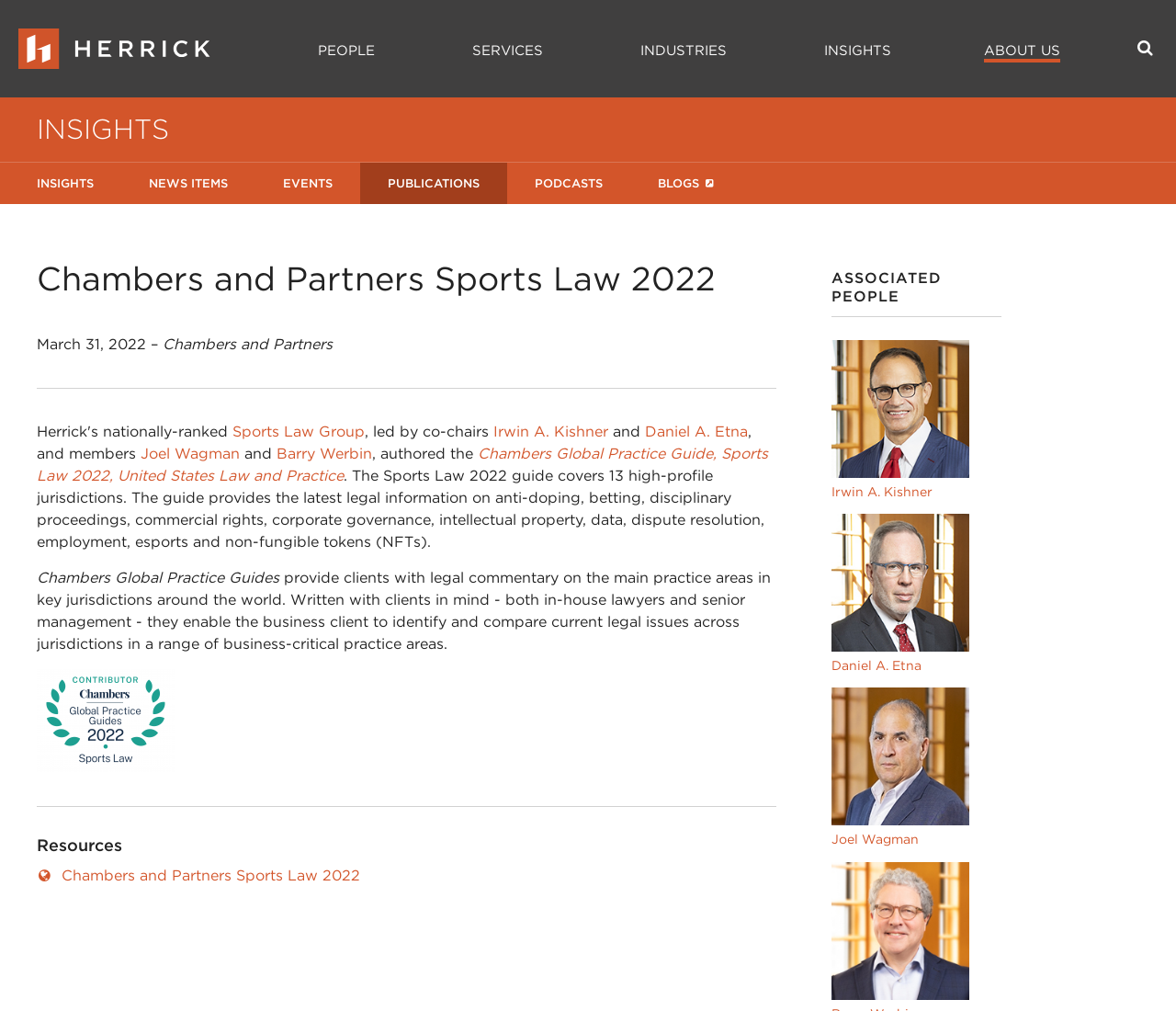Articulate a detailed summary of the webpage's content and design.

The webpage is about Chambers and Partners Sports Law 2022. At the top left, there is a link to "Herrick, Feinstein LLP" accompanied by an image. On the top right, there is a search bar with a button to hide the search function. Below the search bar, there are five links to different sections: "PEOPLE", "SERVICES", "INDUSTRIES", "INSIGHTS", and "ABOUT US".

On the left side, there are six links to different categories: "INSIGHTS", "NEWS ITEMS", "EVENTS", "PUBLICATIONS", "PODCASTS", and "BLOGS". The main content of the webpage is an article that starts with a heading "Chambers and Partners Sports Law 2022" followed by a date "March 31, 2022". The article describes the Sports Law Group, led by co-chairs Irwin A. Kishner and Daniel A. Etna, and members Joel Wagman and Barry Werbin, who authored the Chambers Global Practice Guide, Sports Law 2022, United States Law and Practice. The guide covers 13 high-profile jurisdictions and provides information on various legal aspects of sports law.

Below the article, there is a section titled "Resources" with a link to "Chambers and Partners Sports Law 2022". On the right side, there is a section titled "ASSOCIATED PEOPLE" with links to four individuals: Irwin A. Kishner, Daniel A. Etna, Joel Wagman, and Barry Werbin, each accompanied by an image.